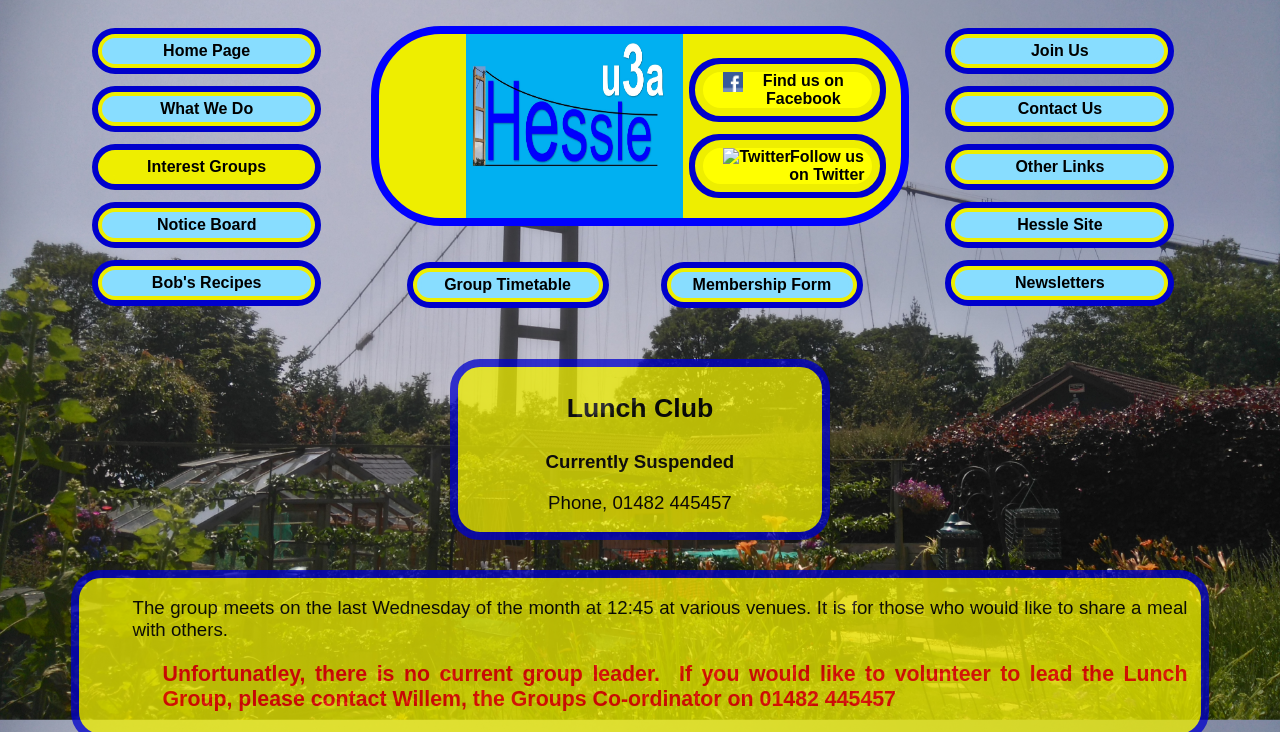Answer the following in one word or a short phrase: 
What is the purpose of the Lunch Club?

Share a meal with others